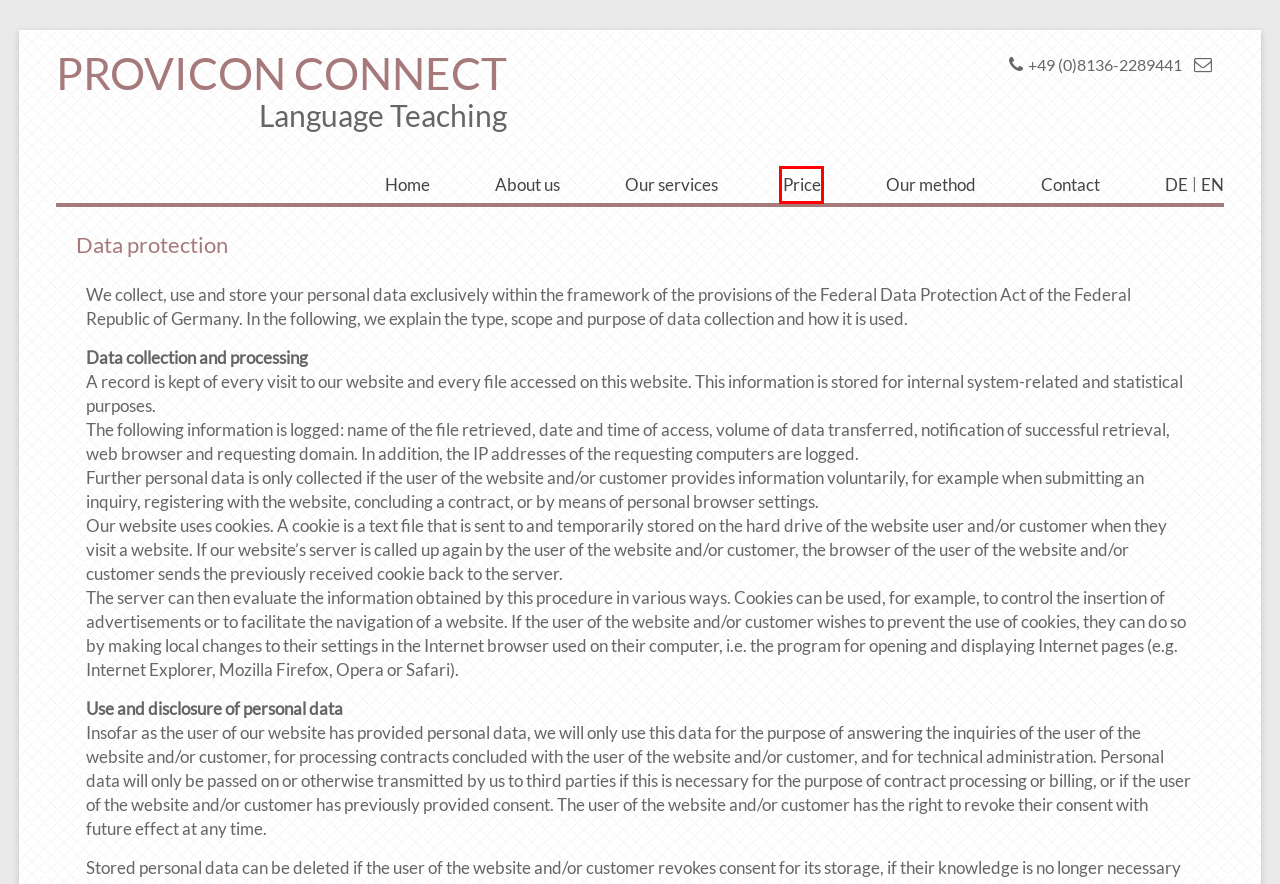Observe the provided screenshot of a webpage that has a red rectangle bounding box. Determine the webpage description that best matches the new webpage after clicking the element inside the red bounding box. Here are the candidates:
A. Price – Provicon Connect
B. Über Uns - IT Recht Hannover
C. Provicon Connect – Language Teaching
D. Our services – Provicon Connect
E. Contact – Provicon Connect
F. Datenschutz – Provicon Connect
G. Our method – Provicon Connect
H. About us – Provicon Connect

A